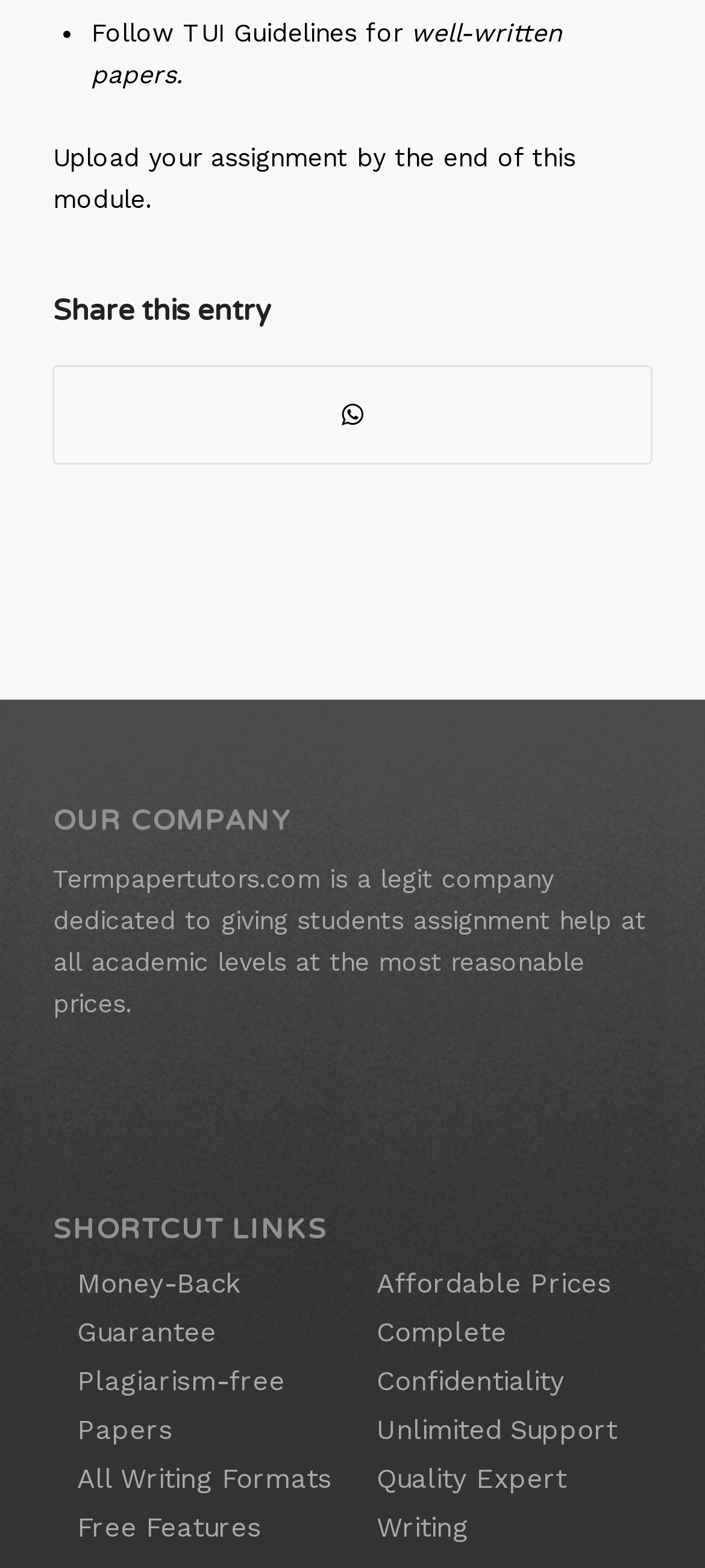Can you look at the image and give a comprehensive answer to the question:
What is the deadline for uploading an assignment?

The deadline for uploading an assignment can be found in the text 'Upload your assignment by the end of this module.' which is located above the 'Share this entry' heading.